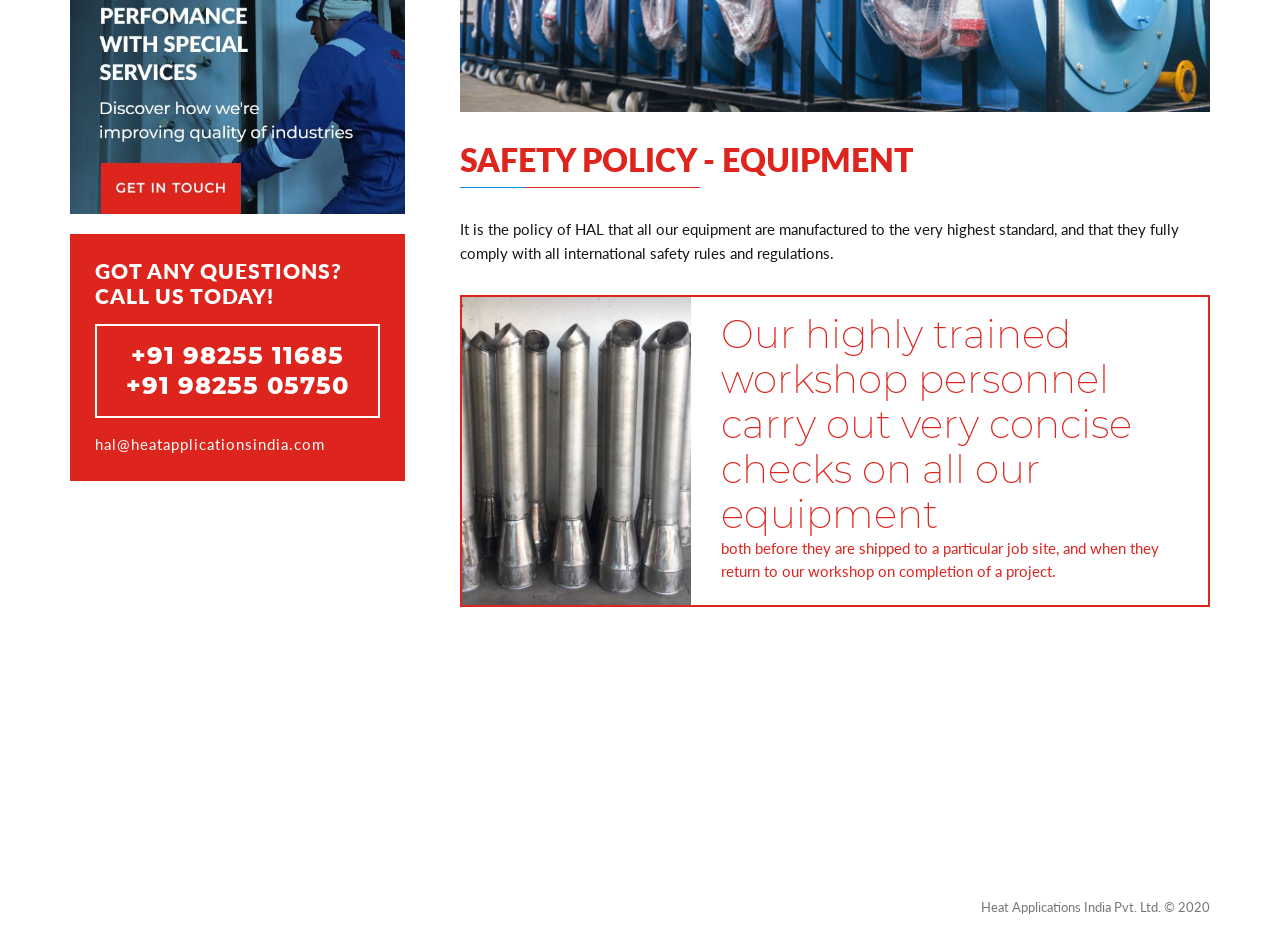Given the element description: "hal@heatapplicationsindia.com", predict the bounding box coordinates of the UI element it refers to, using four float numbers between 0 and 1, i.e., [left, top, right, bottom].

[0.074, 0.464, 0.254, 0.483]